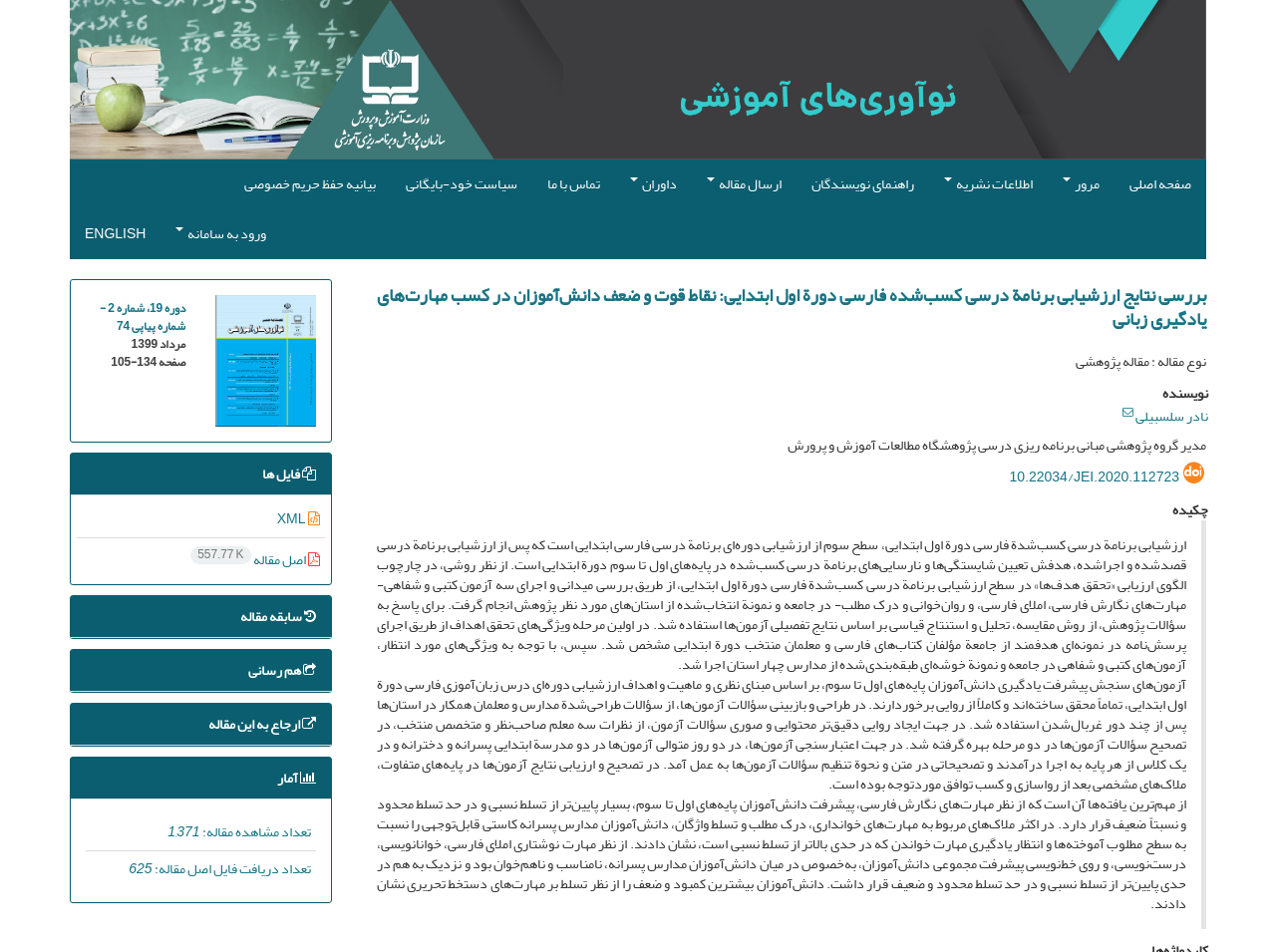What is the type of the article?
Analyze the image and deliver a detailed answer to the question.

I found the type of the article by looking at the static text element with the text 'نوع مقاله : مقاله پژوهشی' which is located in the section that describes the article's metadata.